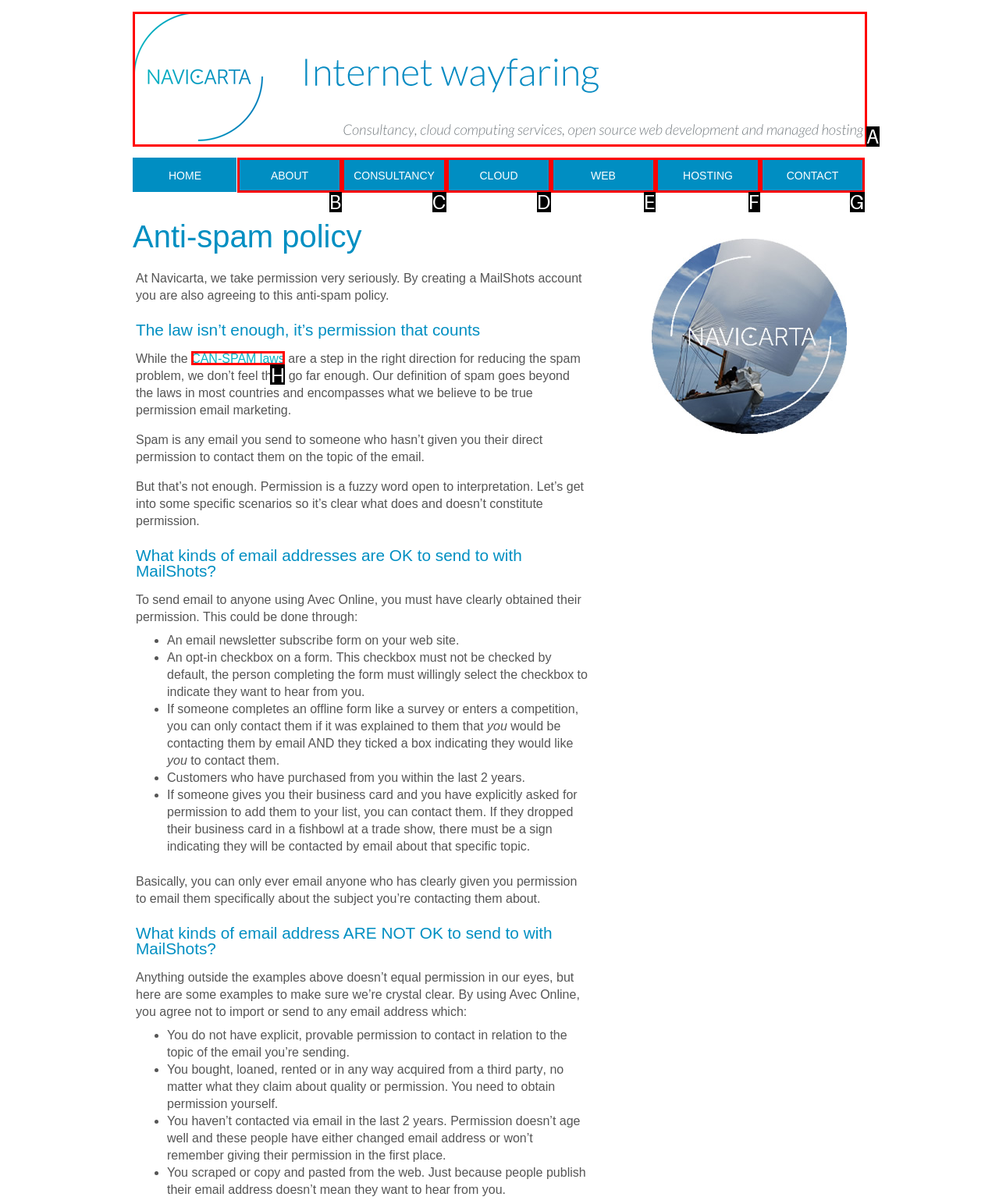For the task: Click the CAN-SPAM laws link, specify the letter of the option that should be clicked. Answer with the letter only.

H